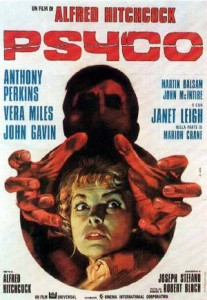Answer the question below using just one word or a short phrase: 
What is the film renowned for?

Groundbreaking approach to suspense and horror